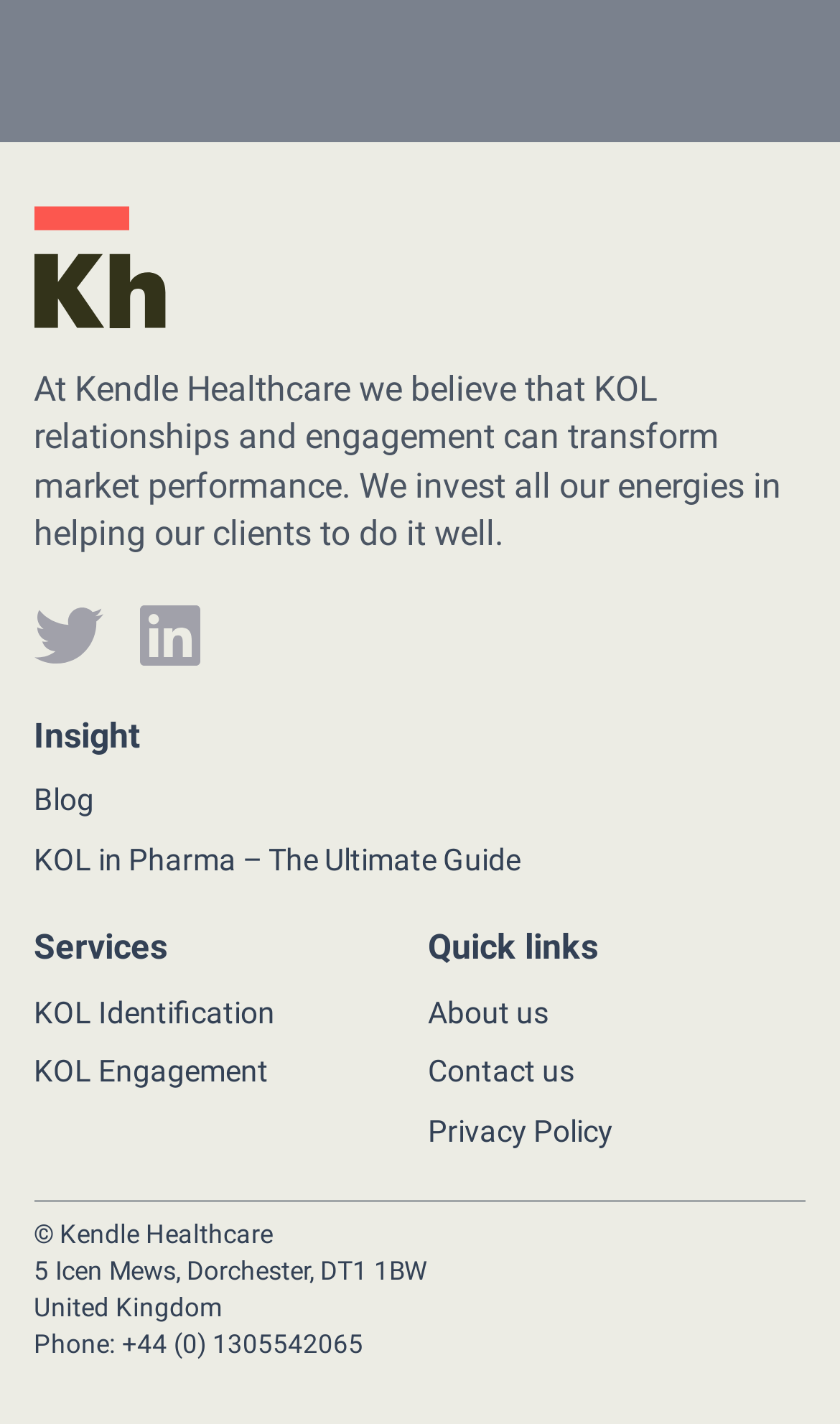Please identify the bounding box coordinates of the element's region that should be clicked to execute the following instruction: "Contact us". The bounding box coordinates must be four float numbers between 0 and 1, i.e., [left, top, right, bottom].

[0.509, 0.739, 0.96, 0.768]